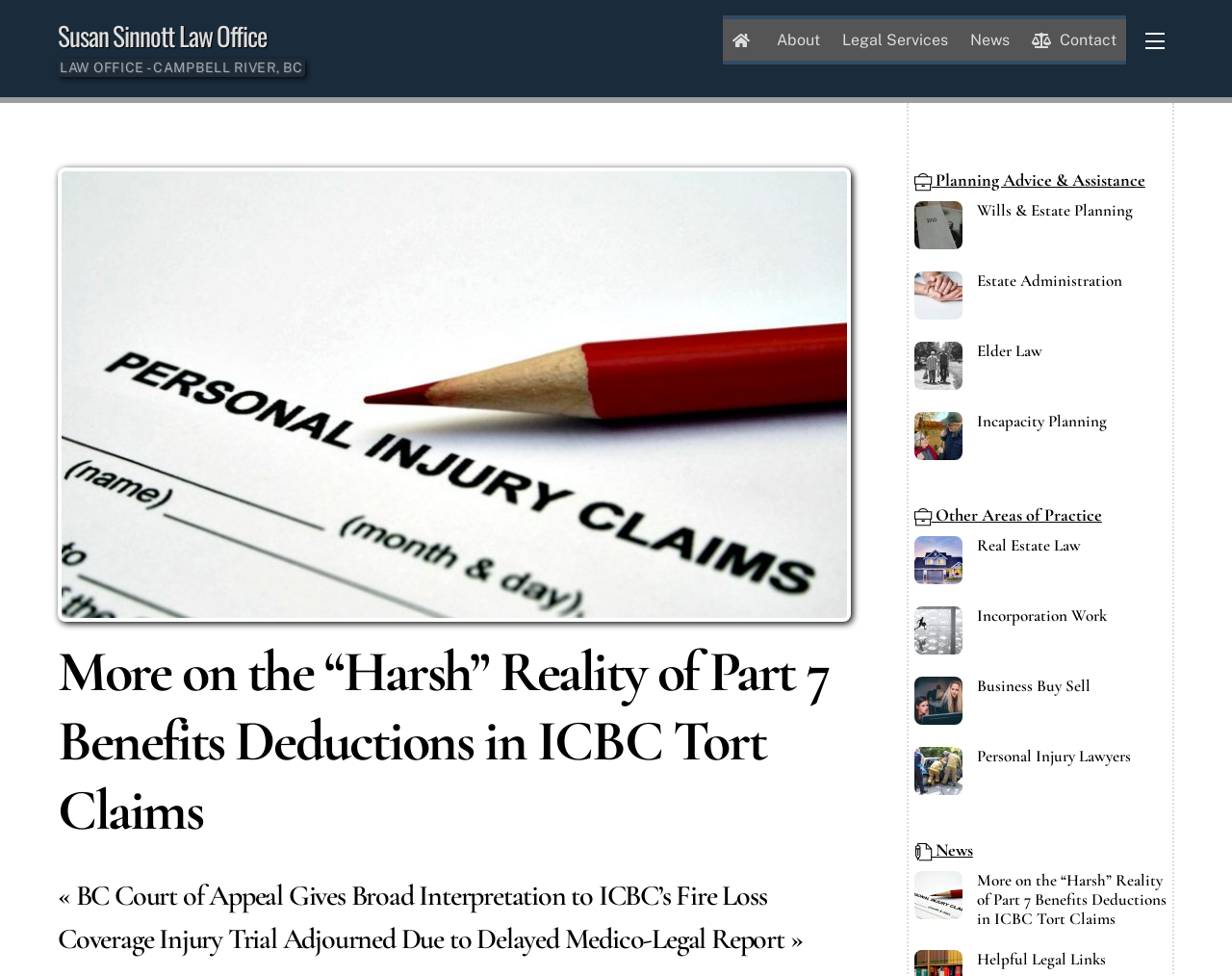Could you determine the bounding box coordinates of the clickable element to complete the instruction: "Read more about 'Wills & Estate Planning'"? Provide the coordinates as four float numbers between 0 and 1, i.e., [left, top, right, bottom].

[0.742, 0.206, 0.947, 0.226]